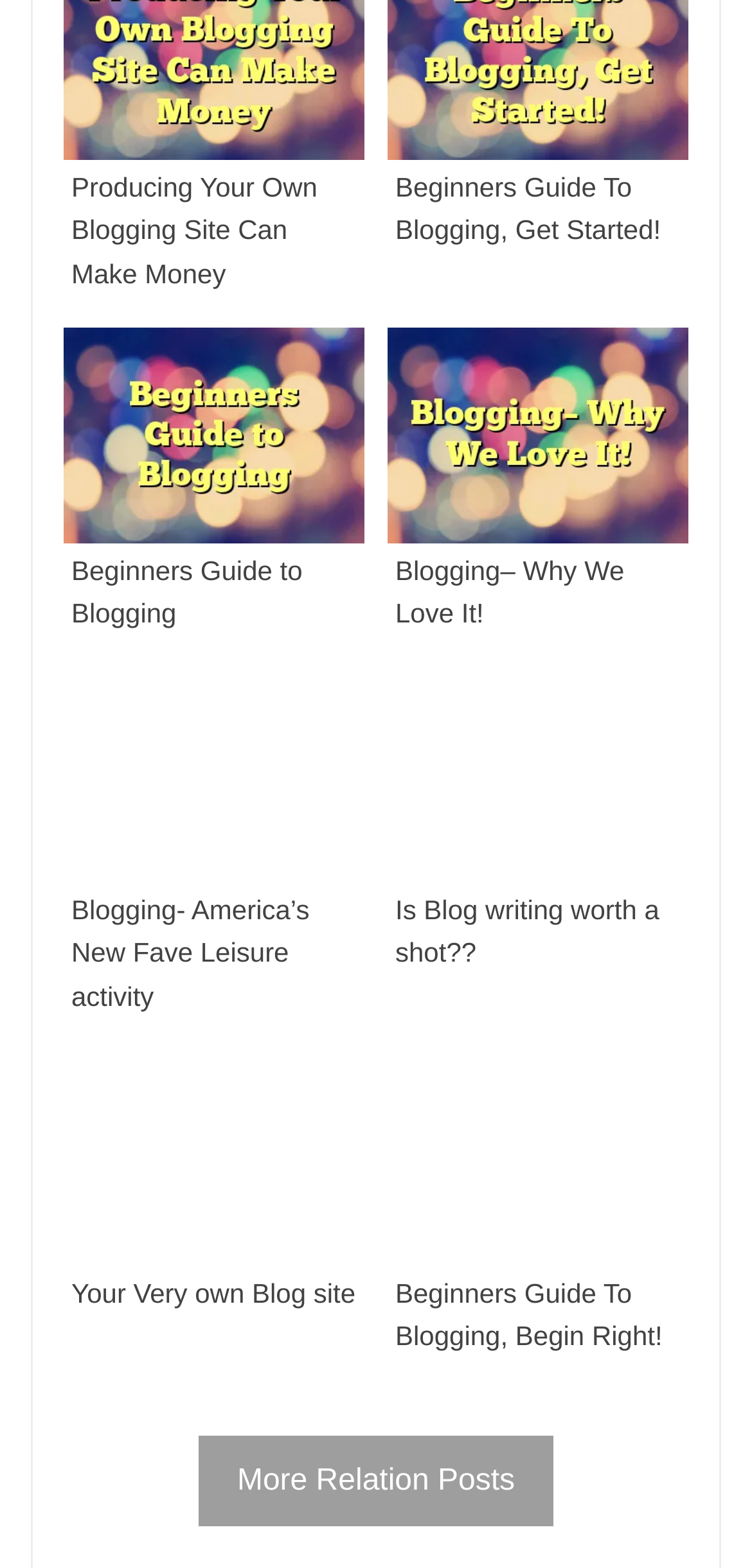Locate the bounding box coordinates of the element's region that should be clicked to carry out the following instruction: "Explore 'Your Very own Blog site' option". The coordinates need to be four float numbers between 0 and 1, i.e., [left, top, right, bottom].

[0.085, 0.675, 0.485, 0.696]